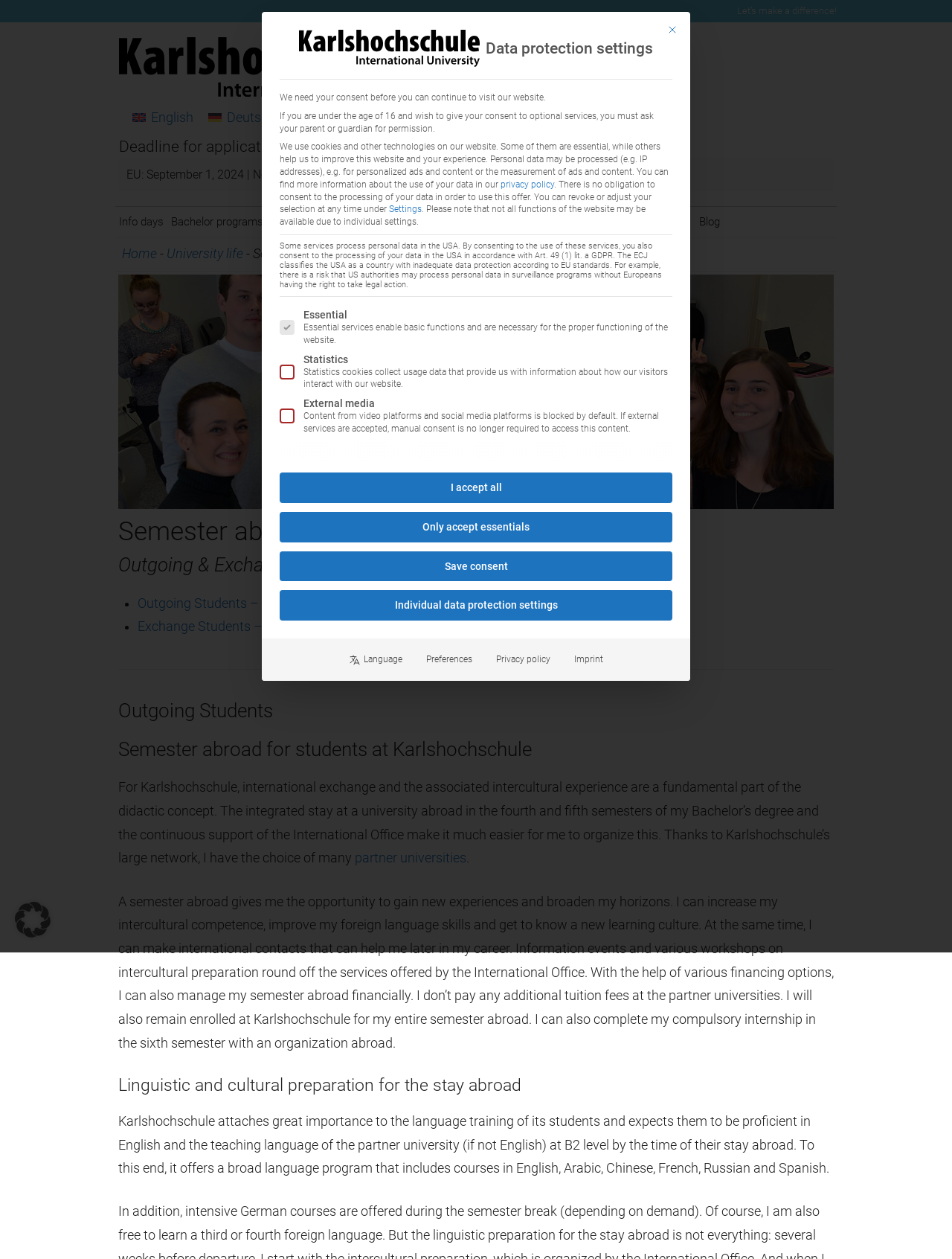Locate the bounding box coordinates of the clickable region necessary to complete the following instruction: "Click on the 'partner universities' link". Provide the coordinates in the format of four float numbers between 0 and 1, i.e., [left, top, right, bottom].

[0.373, 0.676, 0.49, 0.688]